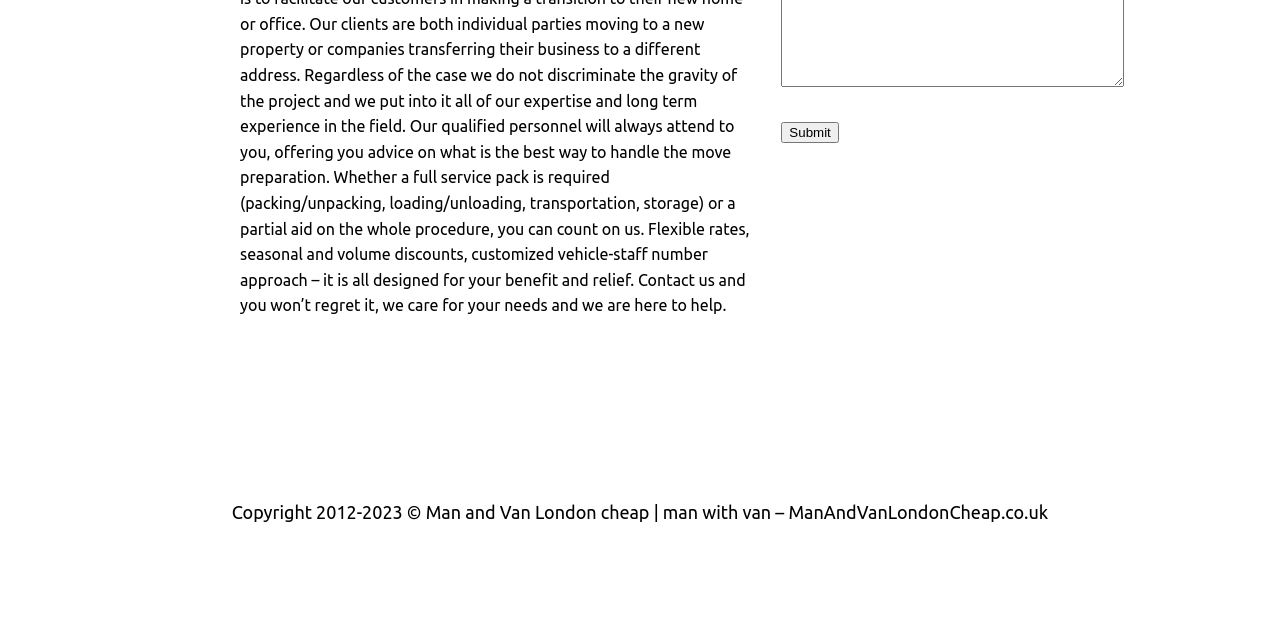Given the element description, predict the bounding box coordinates in the format (top-left x, top-left y, bottom-right x, bottom-right y). Make sure all values are between 0 and 1. Here is the element description: value="Submit"

[0.61, 0.191, 0.655, 0.224]